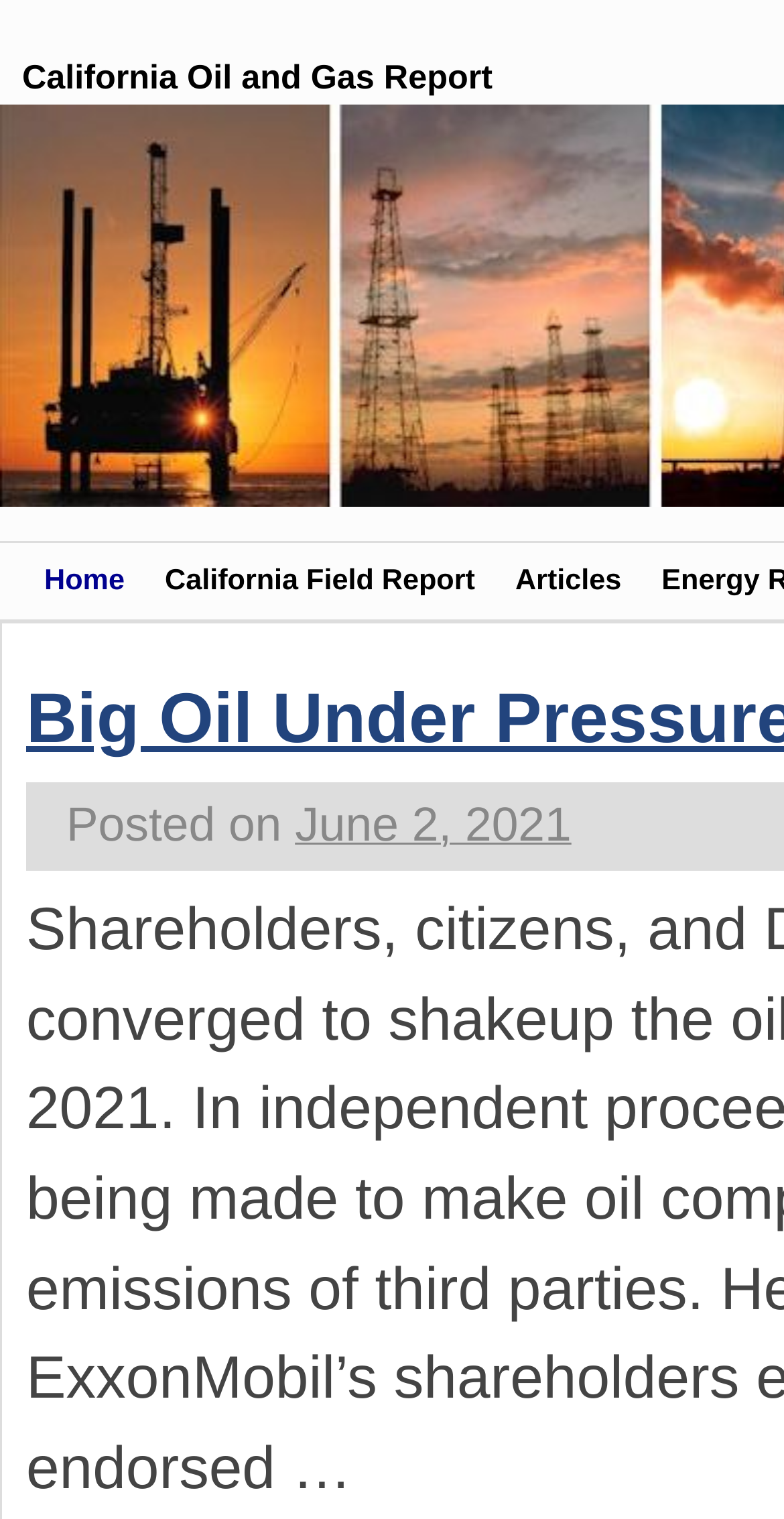Based on what you see in the screenshot, provide a thorough answer to this question: What type of content is available on this website?

I made an educated guess based on the title of the webpage 'California Oil and Gas Report' and the presence of a link called 'California Field Report', which suggests that the website provides reports and information related to oil and gas in California.